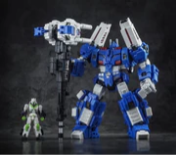How many figures are displayed in the image?
Look at the image and answer the question with a single word or phrase.

Two